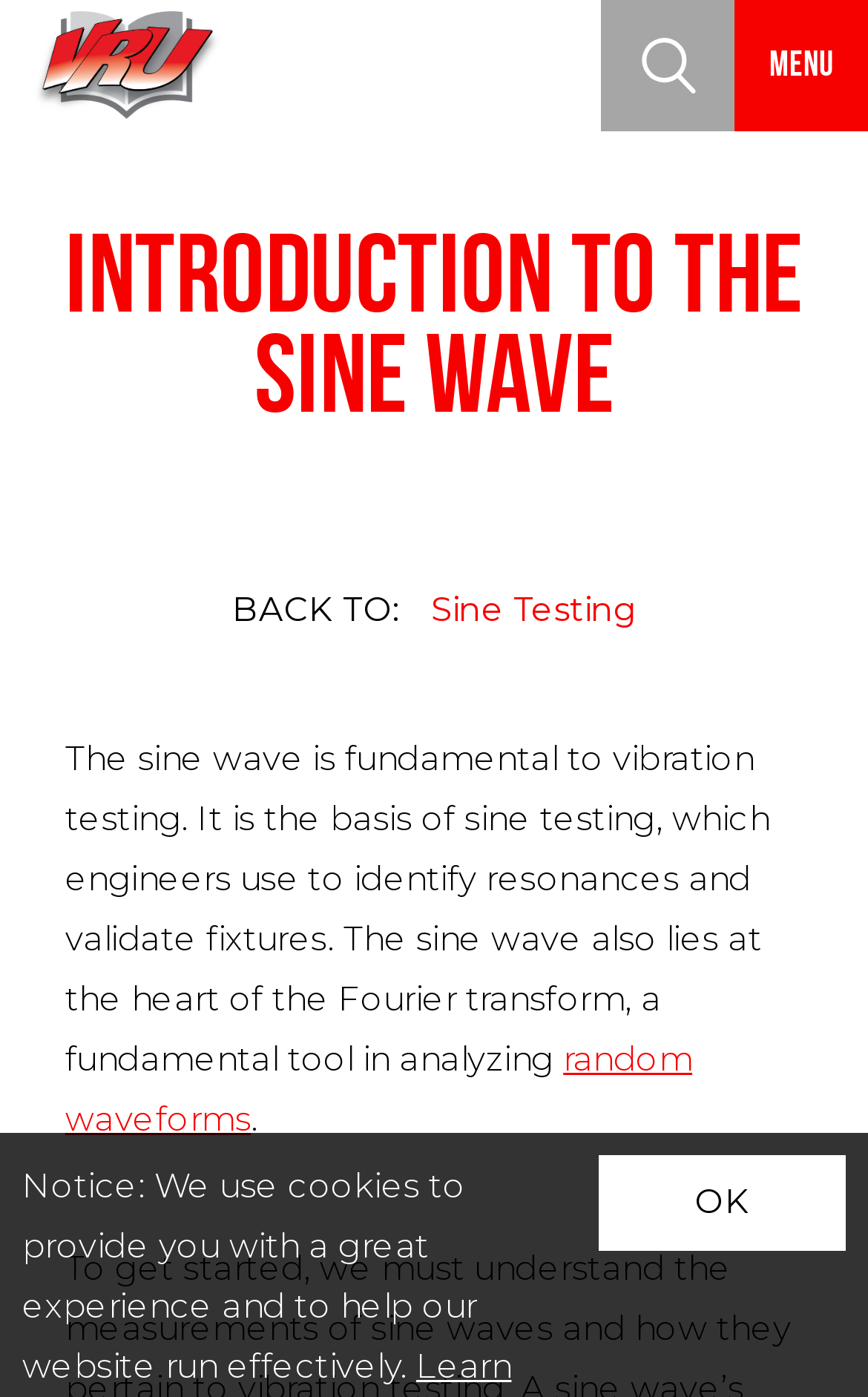Determine the bounding box coordinates of the clickable element to complete this instruction: "go to Vibration Research homepage". Provide the coordinates in the format of four float numbers between 0 and 1, [left, top, right, bottom].

[0.0, 0.0, 0.282, 0.094]